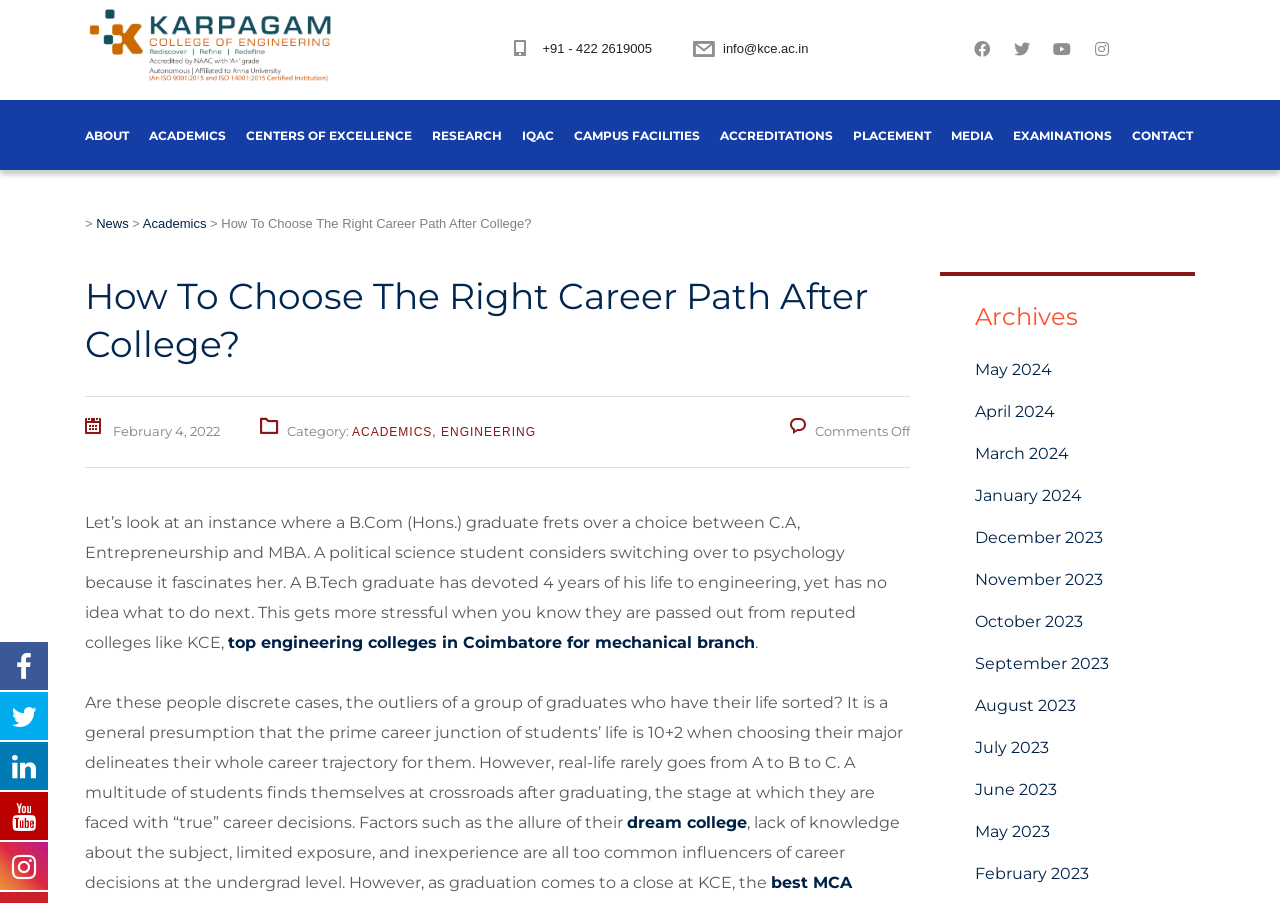What are the social media links available on the webpage?
Look at the screenshot and provide an in-depth answer.

The social media links can be found in the links with icons '', '', '', and '' which are located at the top and bottom of the webpage.